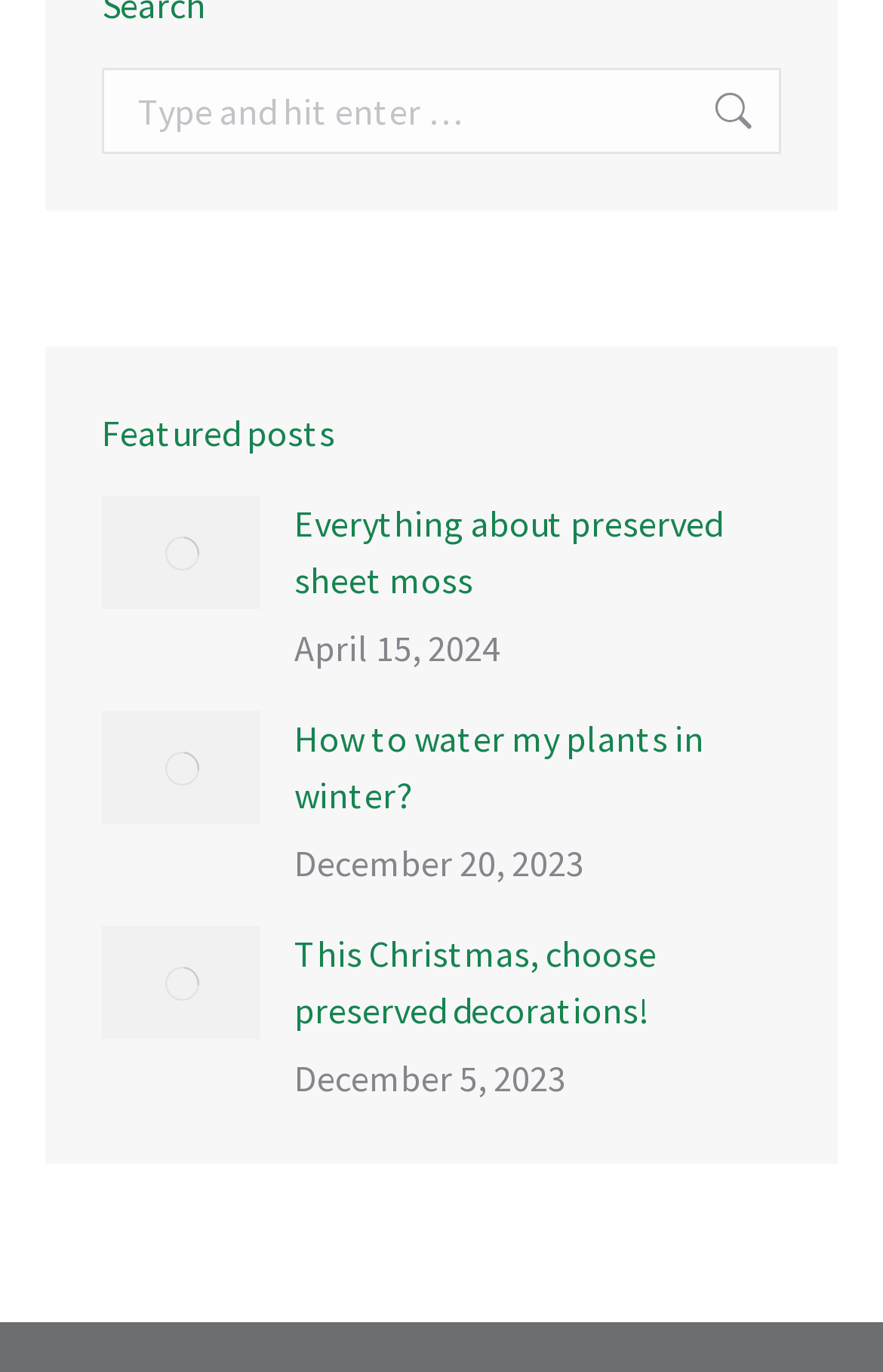Provide the bounding box coordinates for the UI element that is described by this text: "Ankh Yoga". The coordinates should be in the form of four float numbers between 0 and 1: [left, top, right, bottom].

None